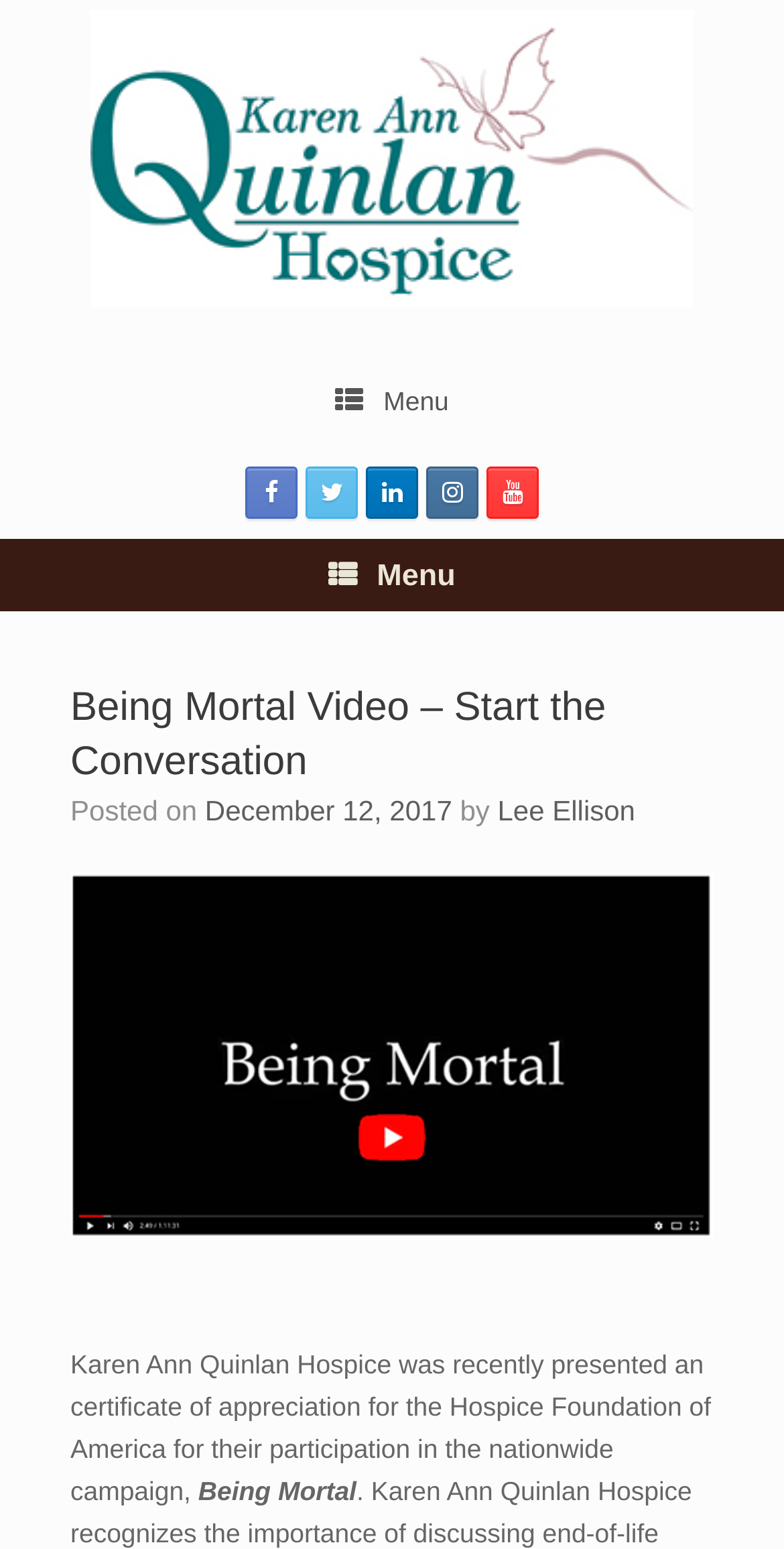Explain the webpage's design and content in an elaborate manner.

The webpage is about Karen Ann Quinlan Hospice's participation in the nationwide campaign, "Being Mortal". At the top left corner, there is a logo link with an image. To the right of the logo, there is a menu link with a hamburger icon. Below the logo, there are five social media links, each represented by an icon.

In the main content area, there is a header section with a heading that reads "Being Mortal Video – Start the Conversation". Below the heading, there is a posted date, "December 12, 2017", and the author's name, "Lee Ellison". 

Below the header section, there is a large image that spans the entire width of the page. Above the image, there is a menu link with a hamburger icon, similar to the one at the top right corner.

The main content of the page is a paragraph of text that describes Karen Ann Quinlan Hospice's participation in the "Being Mortal" campaign. The text is followed by a mention of "Being Mortal" again, which seems to be a title or a subtitle.